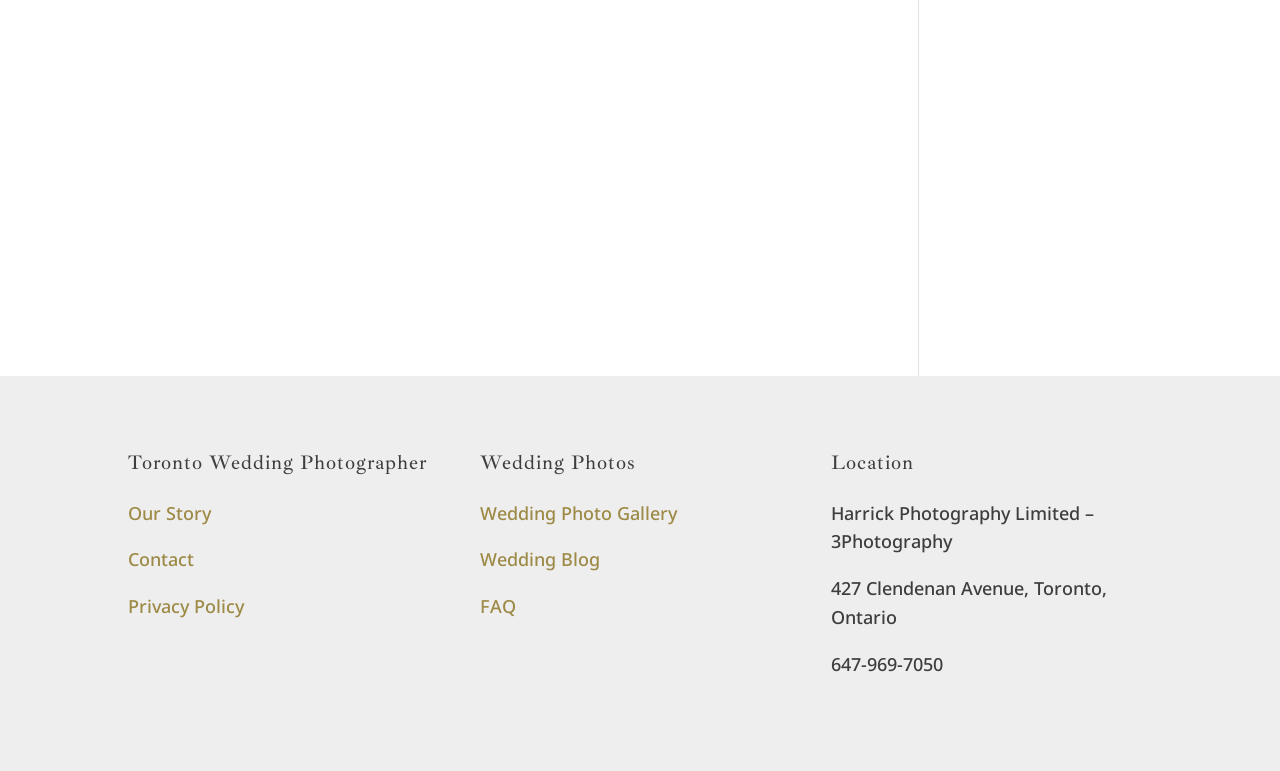What is the photographer's phone number?
Please describe in detail the information shown in the image to answer the question.

I found the phone number by looking at the StaticText element with the text '647-969-7050' which is located under the 'Location' heading.